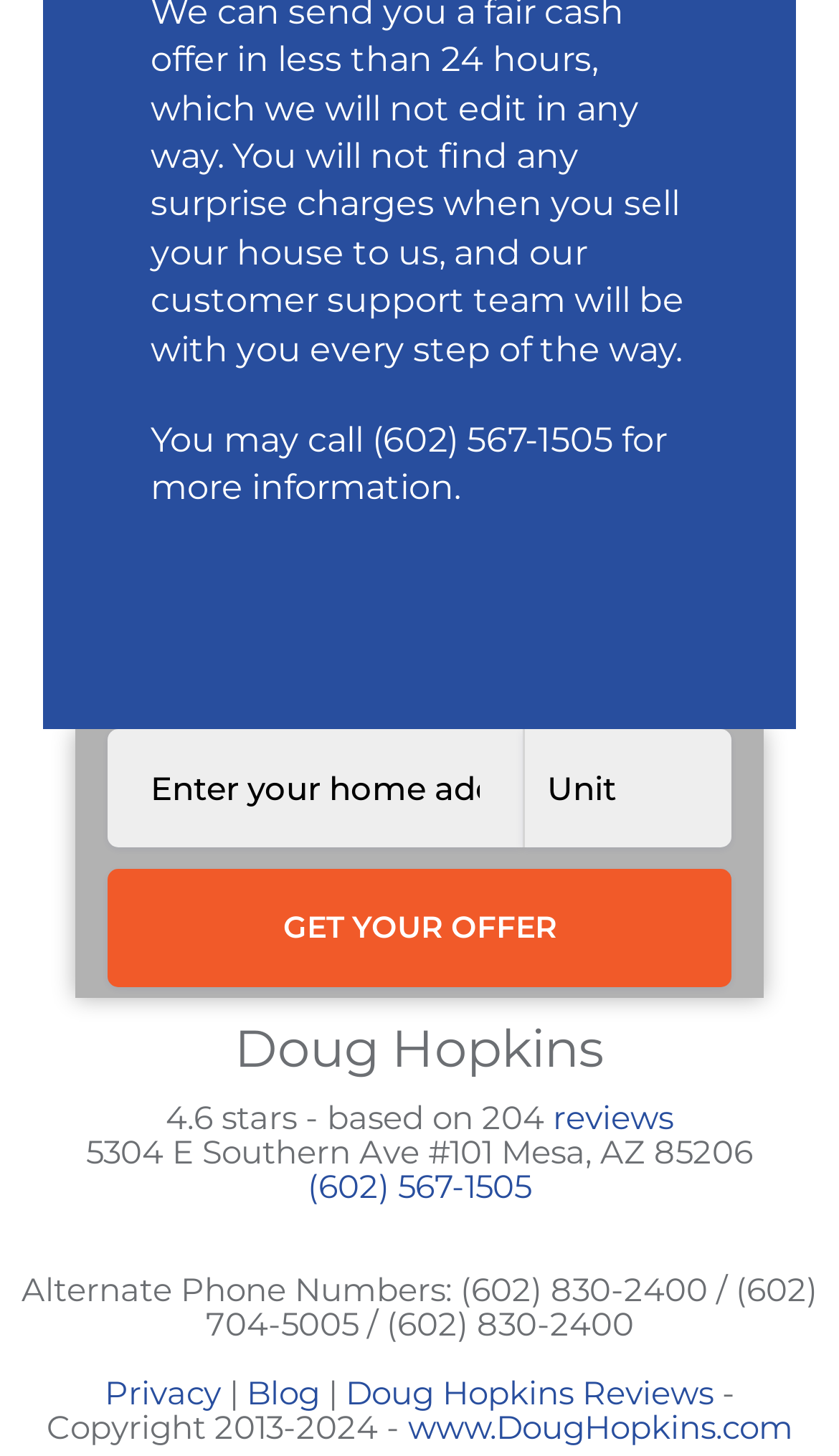Please identify the bounding box coordinates of the clickable area that will fulfill the following instruction: "Visit Doug Hopkins Reviews". The coordinates should be in the format of four float numbers between 0 and 1, i.e., [left, top, right, bottom].

[0.412, 0.942, 0.85, 0.97]